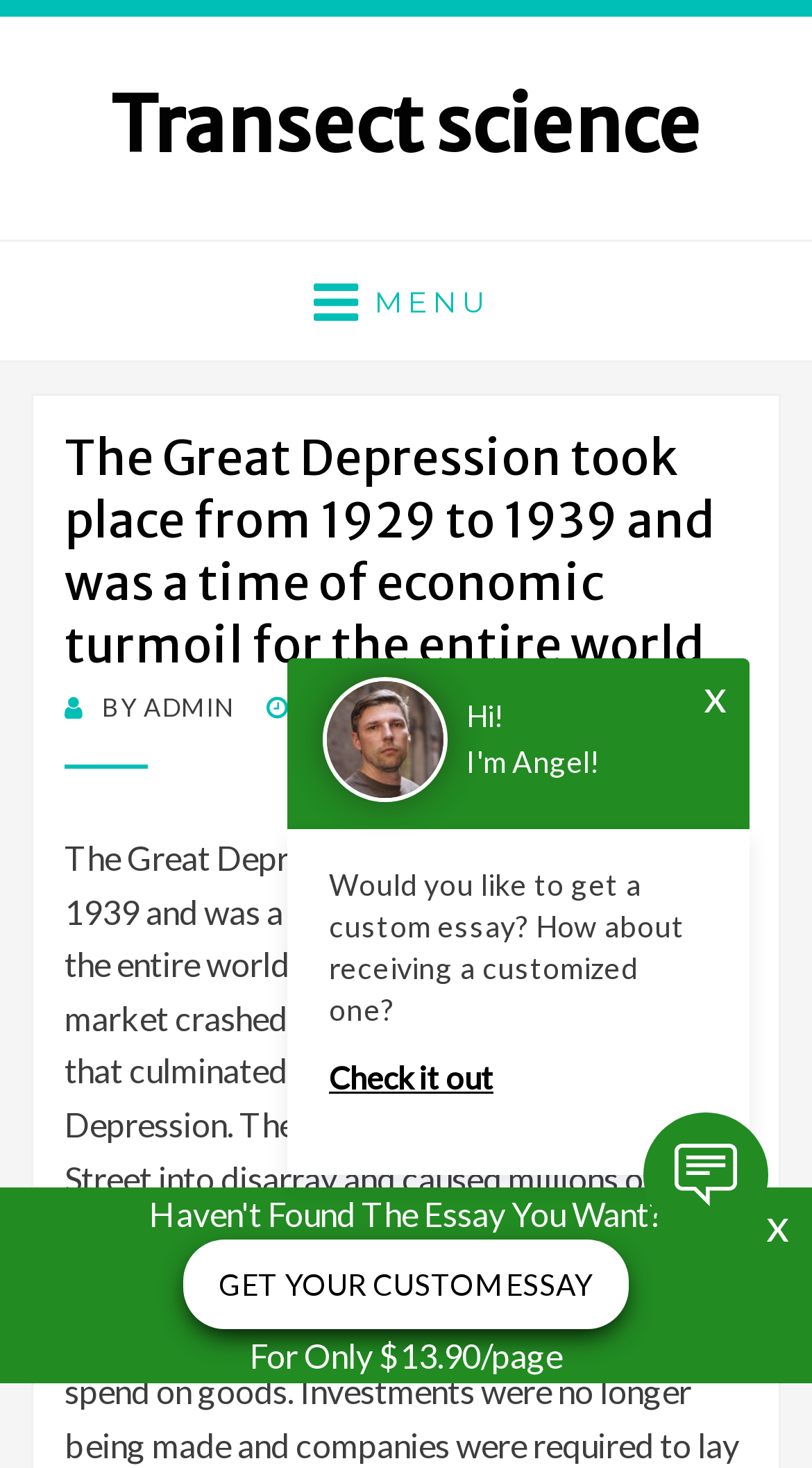Please provide a comprehensive answer to the question below using the information from the image: What is the date of the posted article?

I found the date of the posted article by looking at the link element with the text ' FEBRUARY 17, 2019' which is located below the header and above the 'POSTED ON' text.